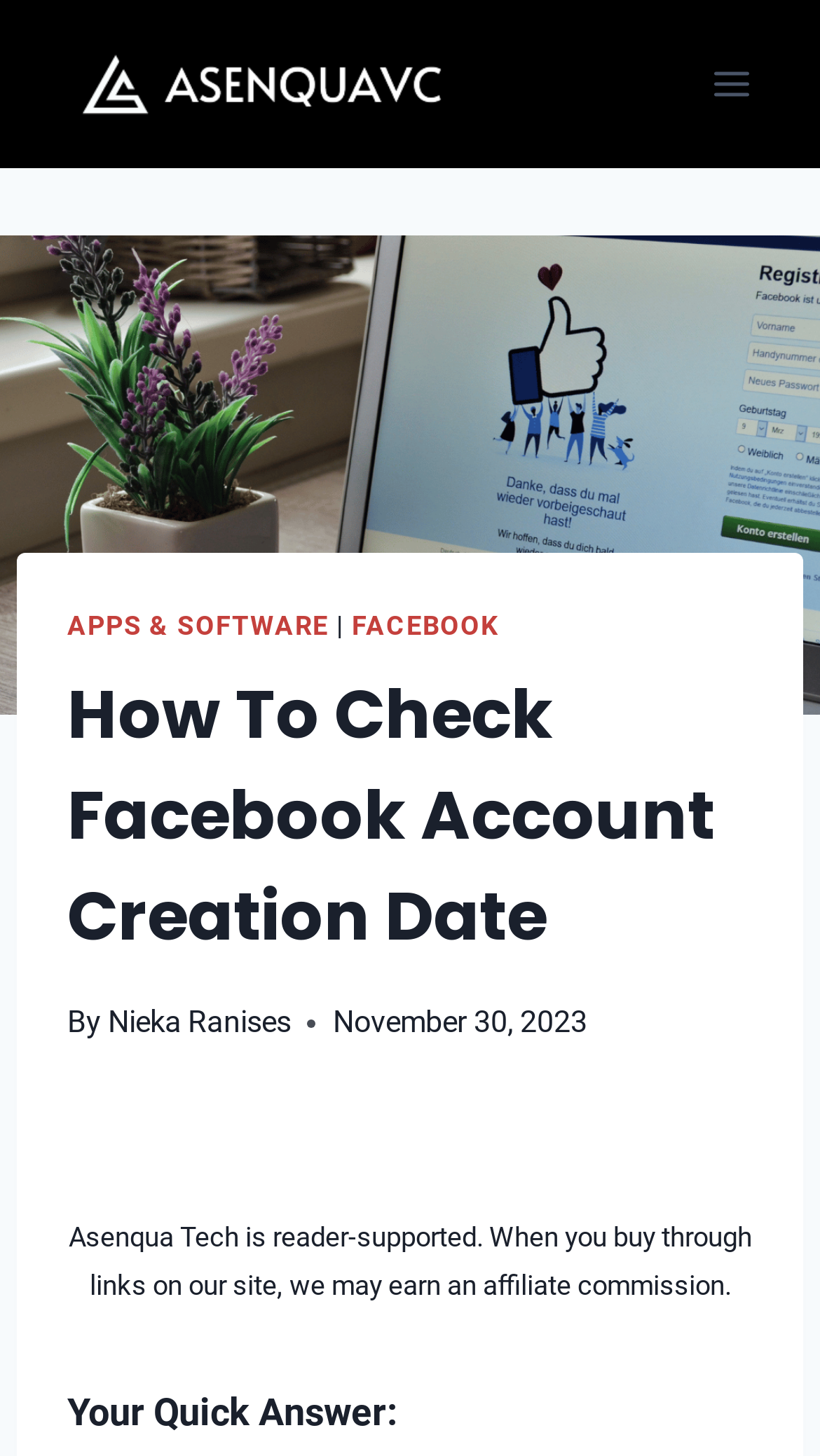Determine the bounding box for the UI element described here: "Facebook".

[0.429, 0.418, 0.609, 0.44]